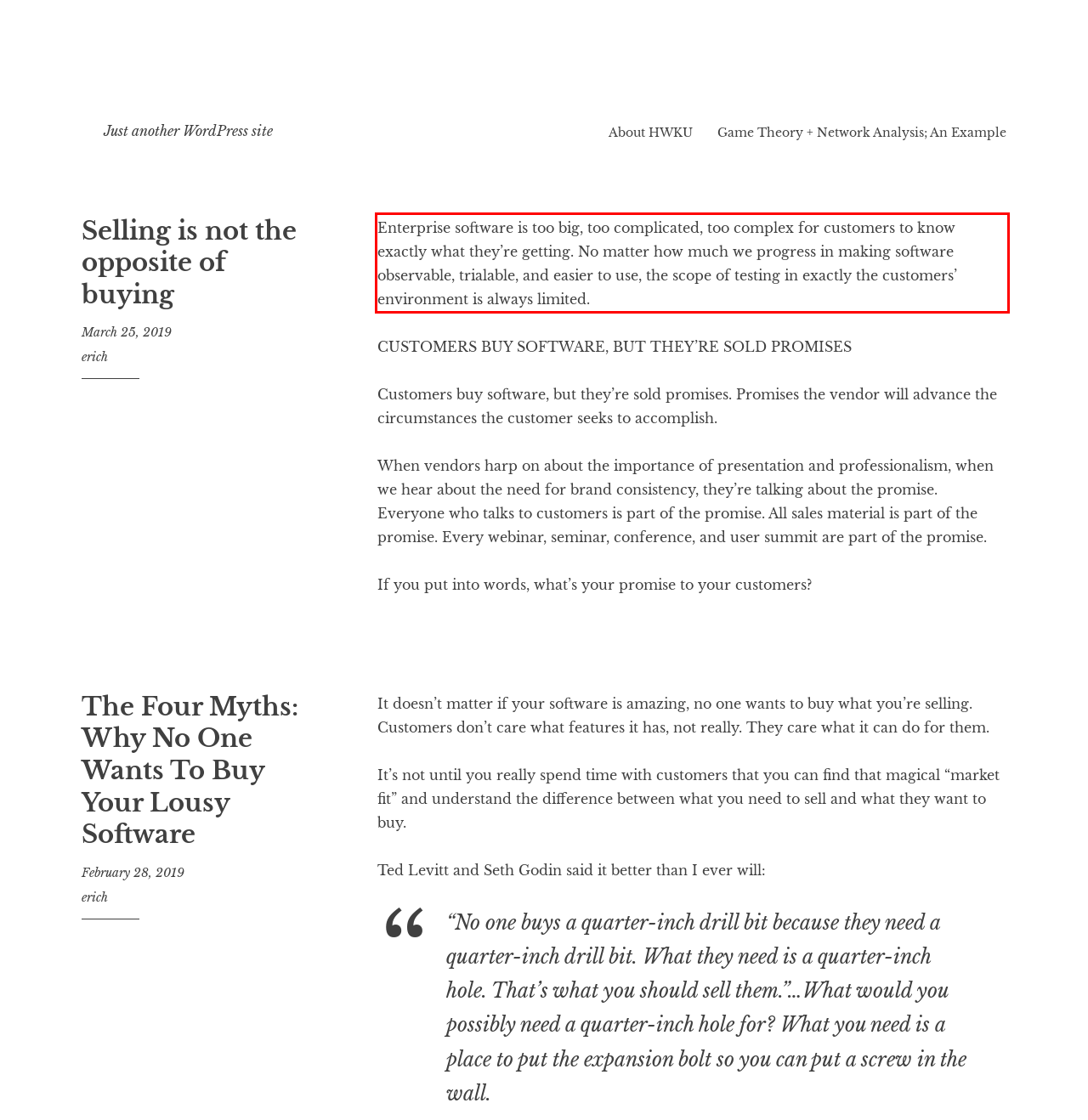Given a webpage screenshot, identify the text inside the red bounding box using OCR and extract it.

Enterprise software is too big, too complicated, too complex for customers to know exactly what they’re getting. No matter how much we progress in making software observable, trialable, and easier to use, the scope of testing in exactly the customers’ environment is always limited.